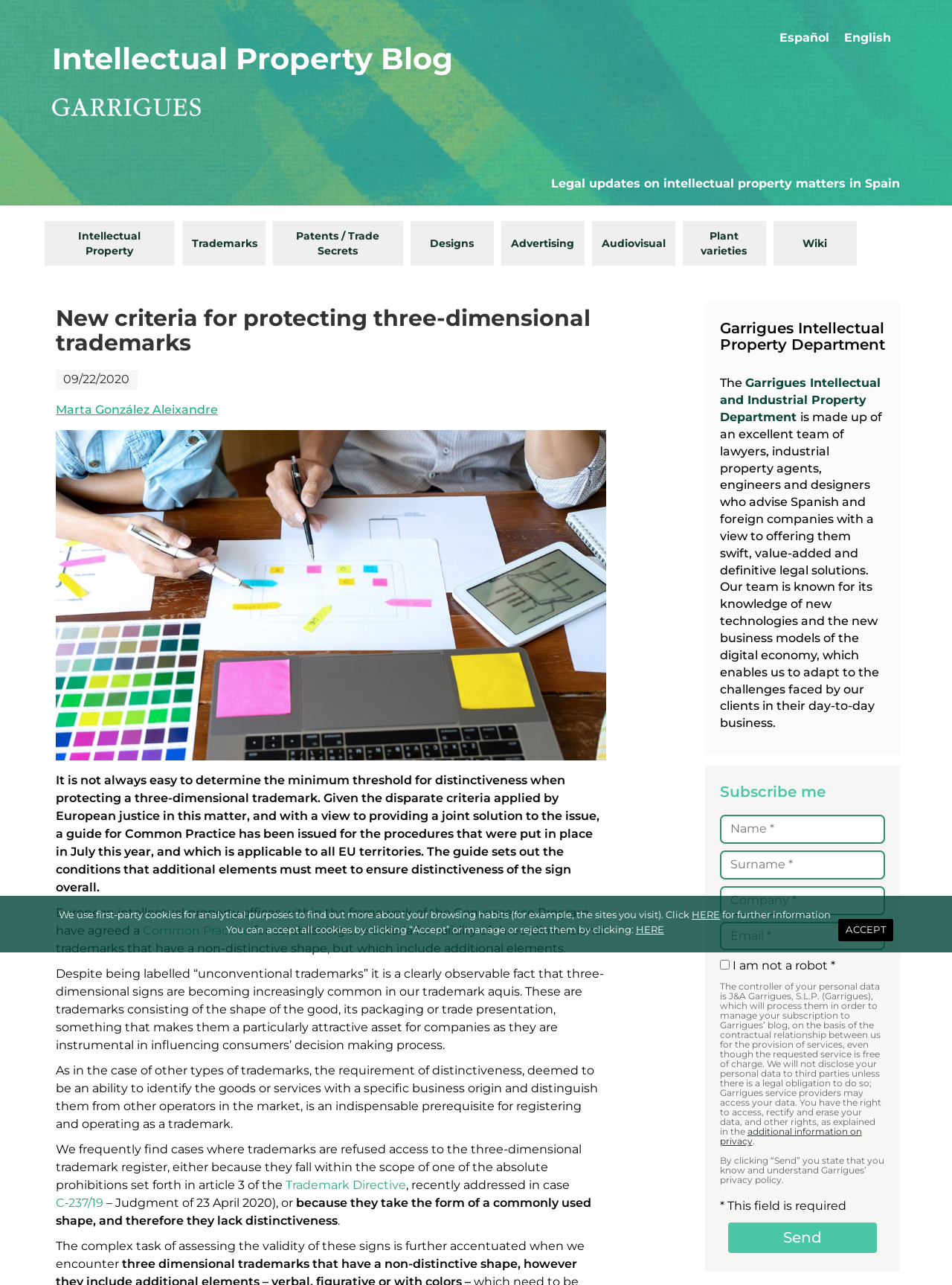Please locate the clickable area by providing the bounding box coordinates to follow this instruction: "Click the 'Intellectual Property Blog' link".

[0.055, 0.031, 0.476, 0.06]